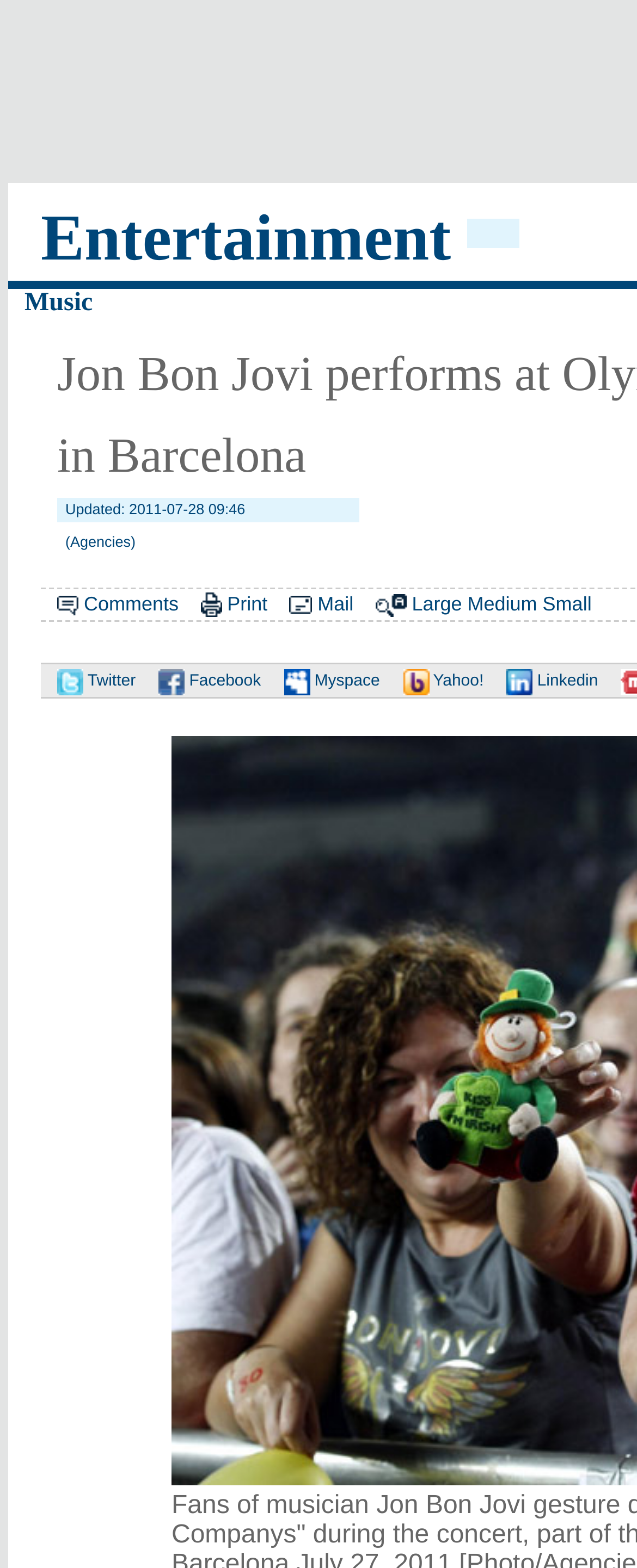Locate the bounding box coordinates of the clickable region to complete the following instruction: "Print the page."

[0.357, 0.378, 0.42, 0.392]